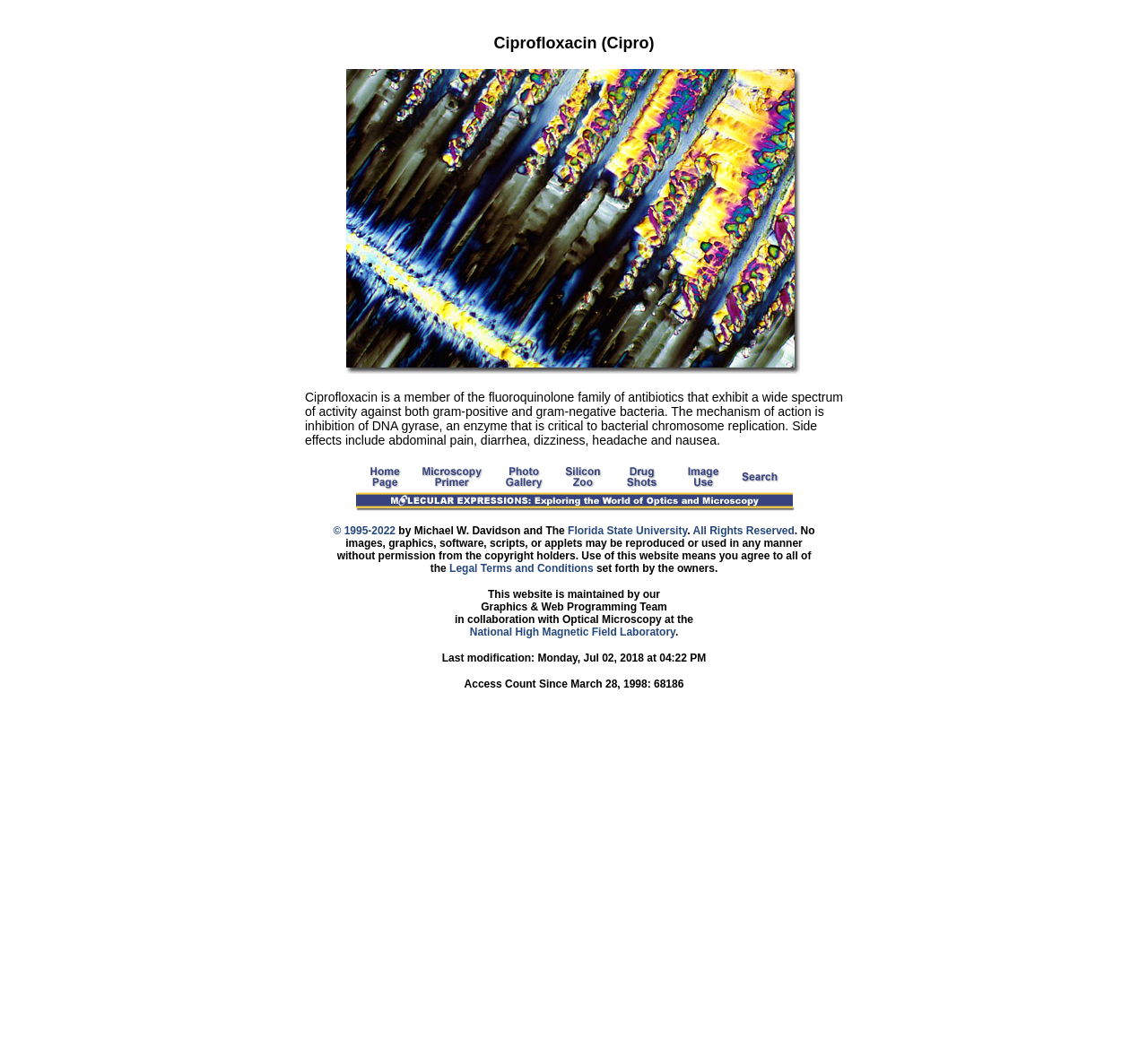Can you find the bounding box coordinates for the element to click on to achieve the instruction: "Visit the National High Magnetic Field Laboratory website"?

[0.409, 0.602, 0.588, 0.614]